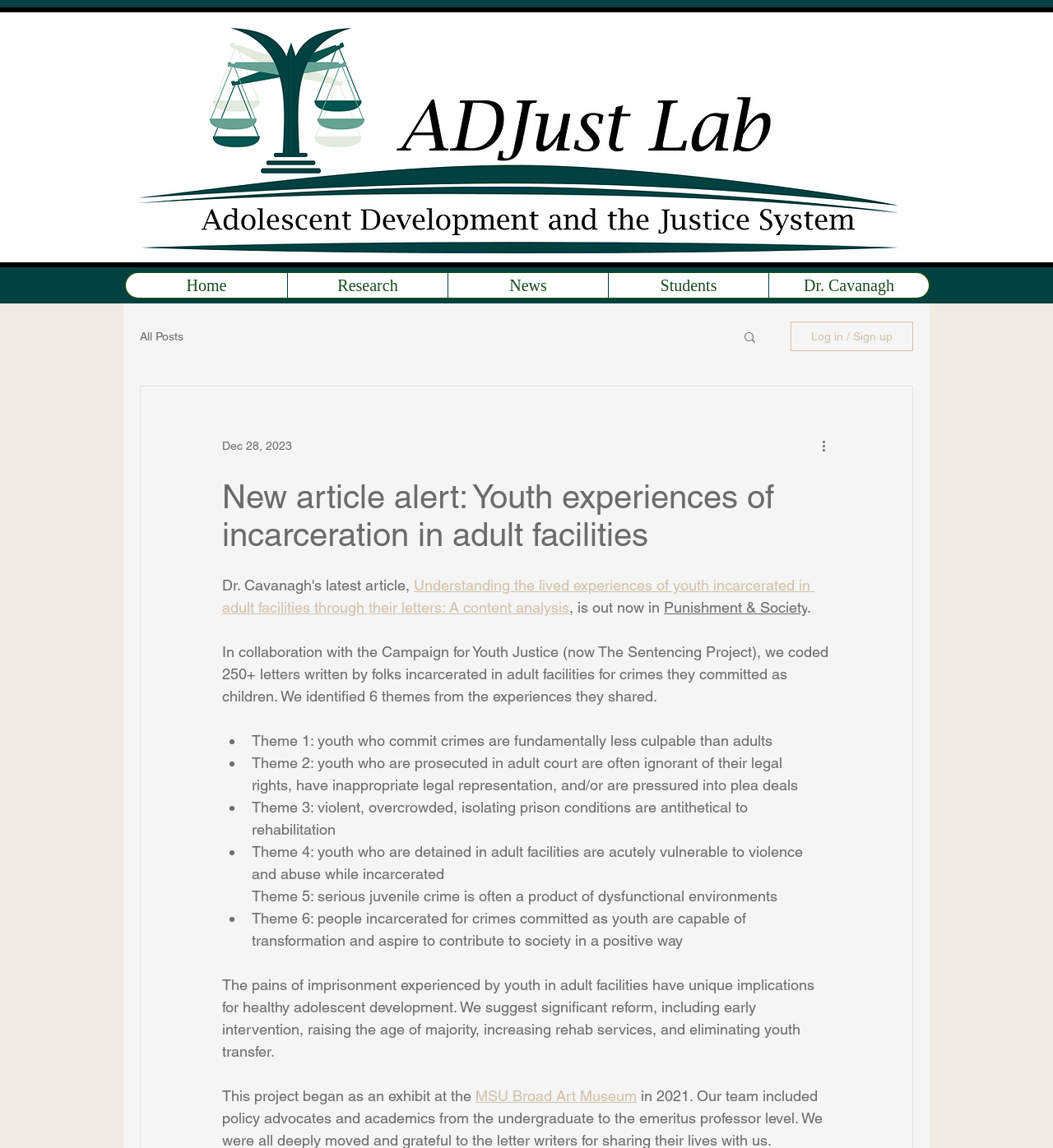Please specify the bounding box coordinates for the clickable region that will help you carry out the instruction: "Click on the 'Home' link".

[0.12, 0.238, 0.273, 0.259]